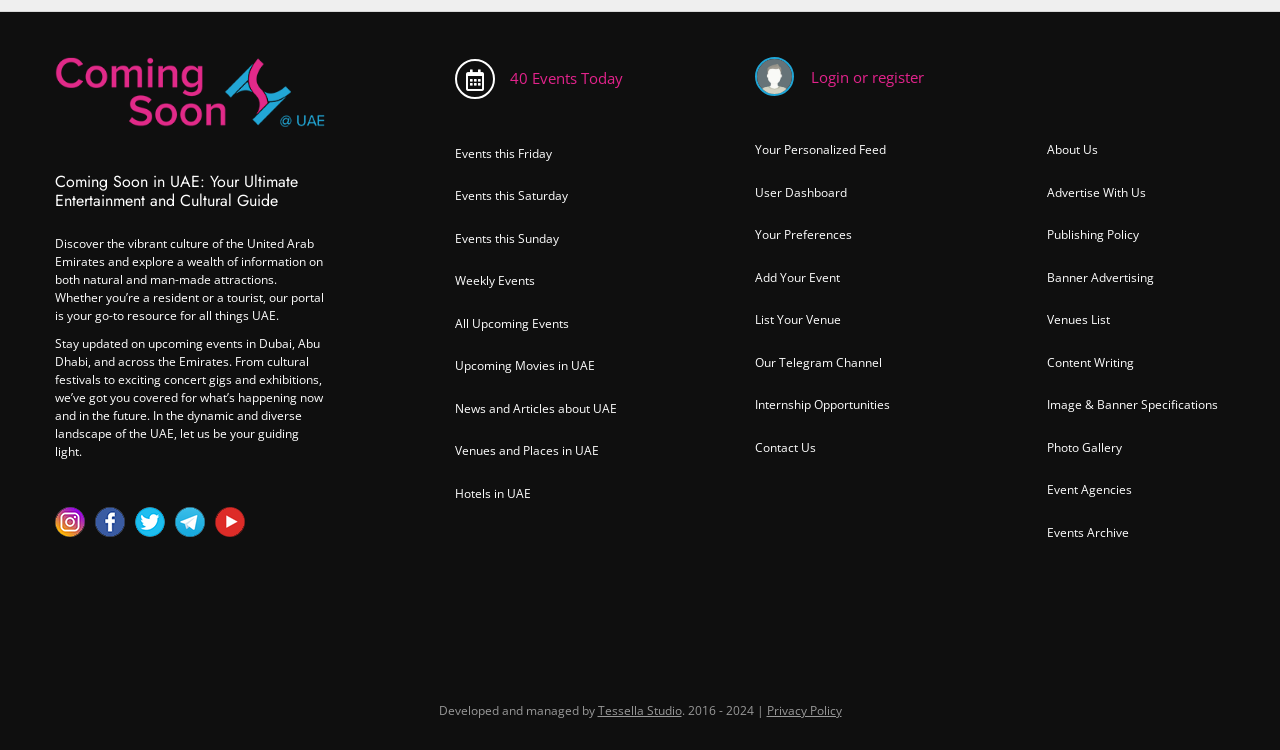Identify the bounding box coordinates of the clickable region necessary to fulfill the following instruction: "Login or register". The bounding box coordinates should be four float numbers between 0 and 1, i.e., [left, top, right, bottom].

[0.634, 0.089, 0.722, 0.115]